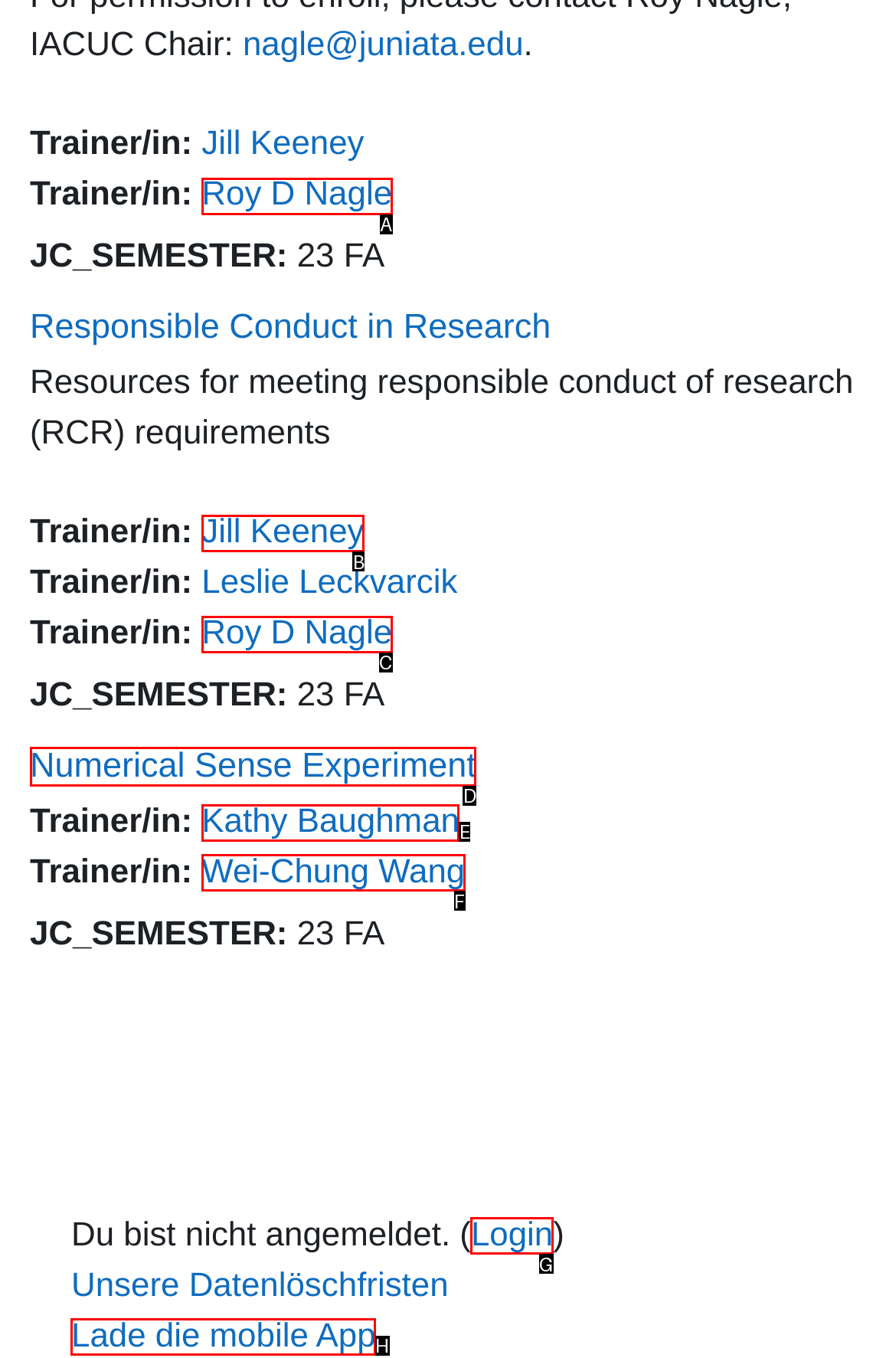To complete the task: Click on the 'Lade die mobile App' link, select the appropriate UI element to click. Respond with the letter of the correct option from the given choices.

H